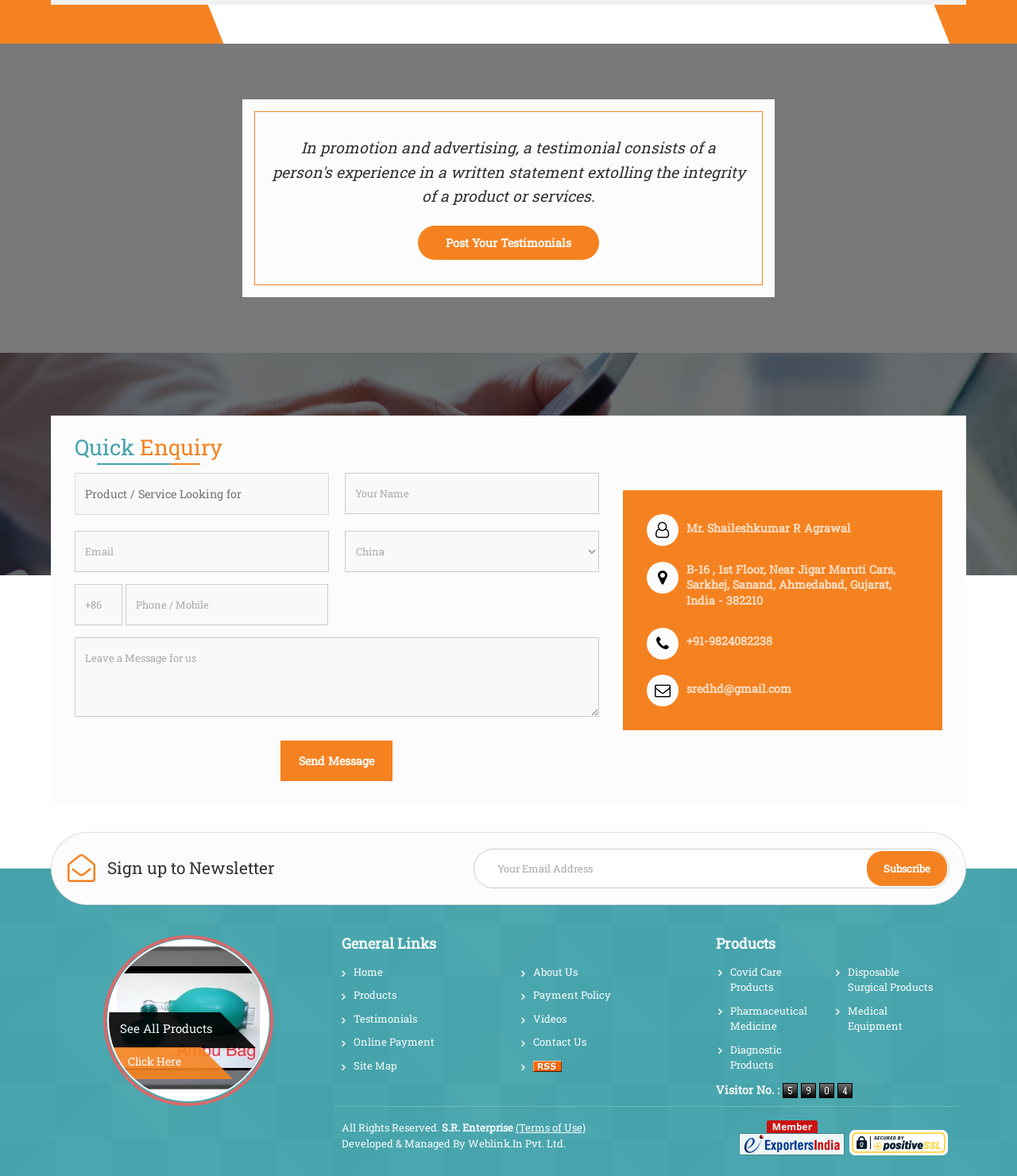Please determine the bounding box coordinates of the element to click in order to execute the following instruction: "Select a country from the 'Country' dropdown". The coordinates should be four float numbers between 0 and 1, specified as [left, top, right, bottom].

[0.339, 0.451, 0.589, 0.486]